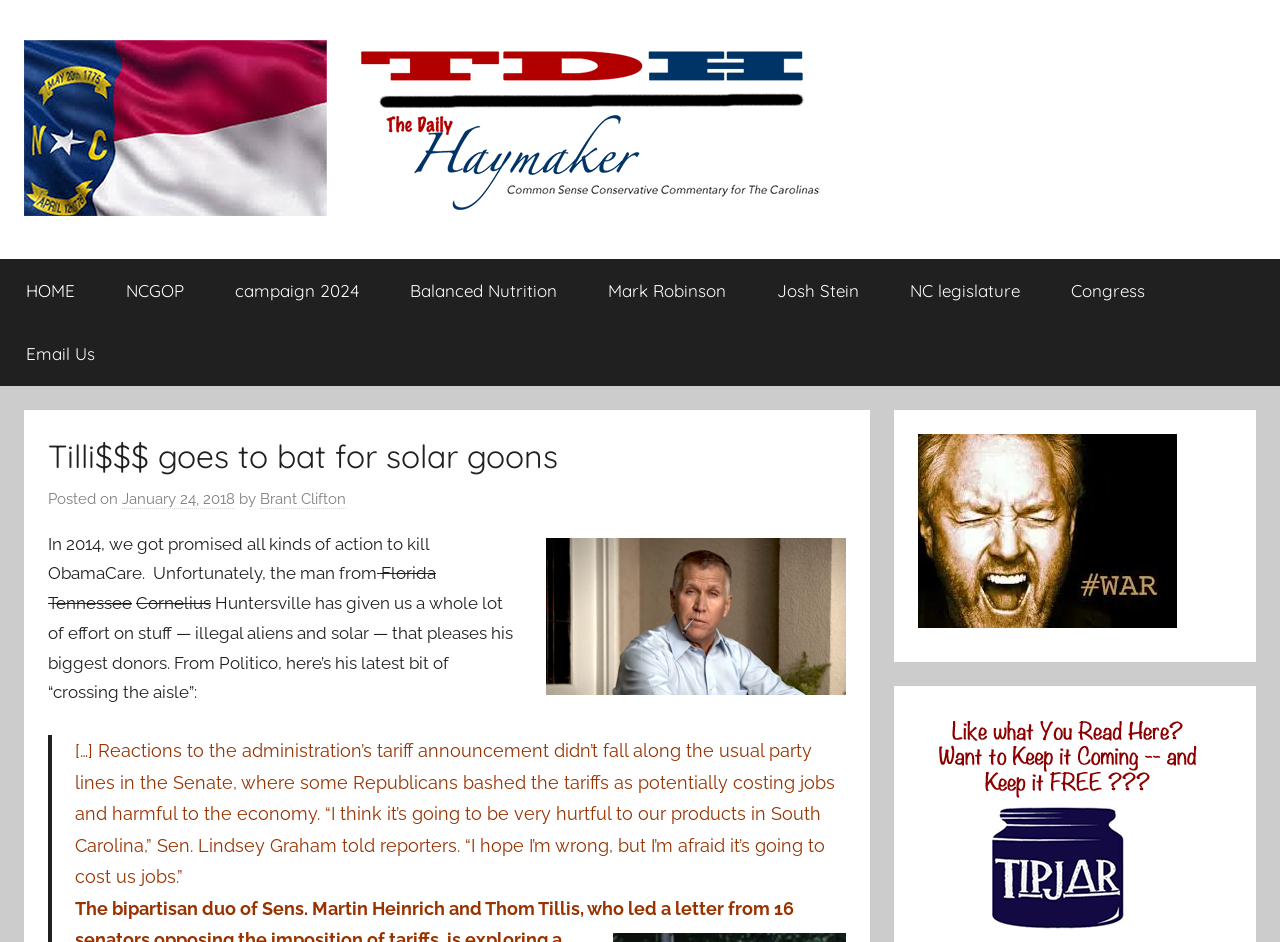What is the name of the website?
From the details in the image, provide a complete and detailed answer to the question.

I determined the answer by looking at the link element with the text 'The Daily Haymaker' at the top of the webpage, which suggests that it is the name of the website.